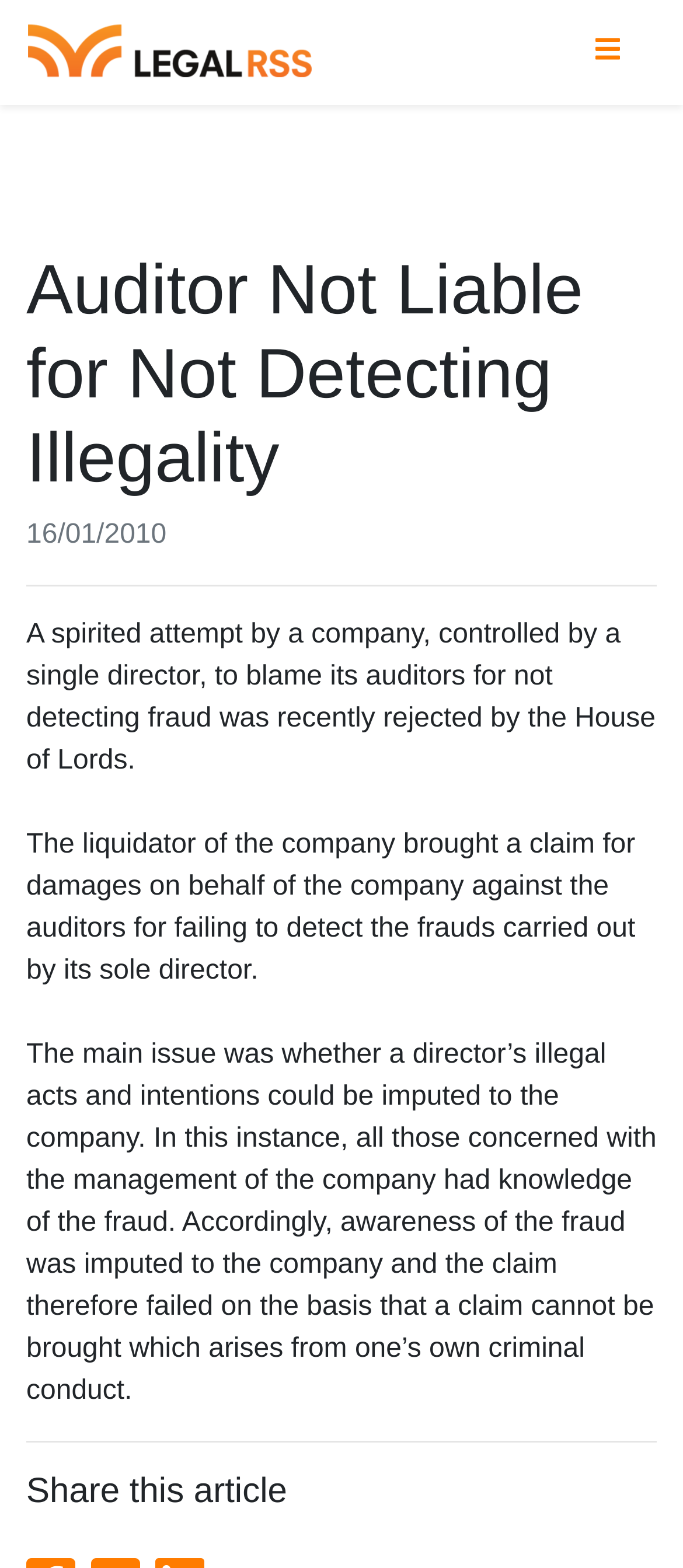Who brought a claim for damages against the auditors?
Refer to the image and give a detailed answer to the query.

According to the static text element, 'The liquidator of the company brought a claim for damages on behalf of the company against the auditors for failing to detect the frauds carried out by its sole director.'